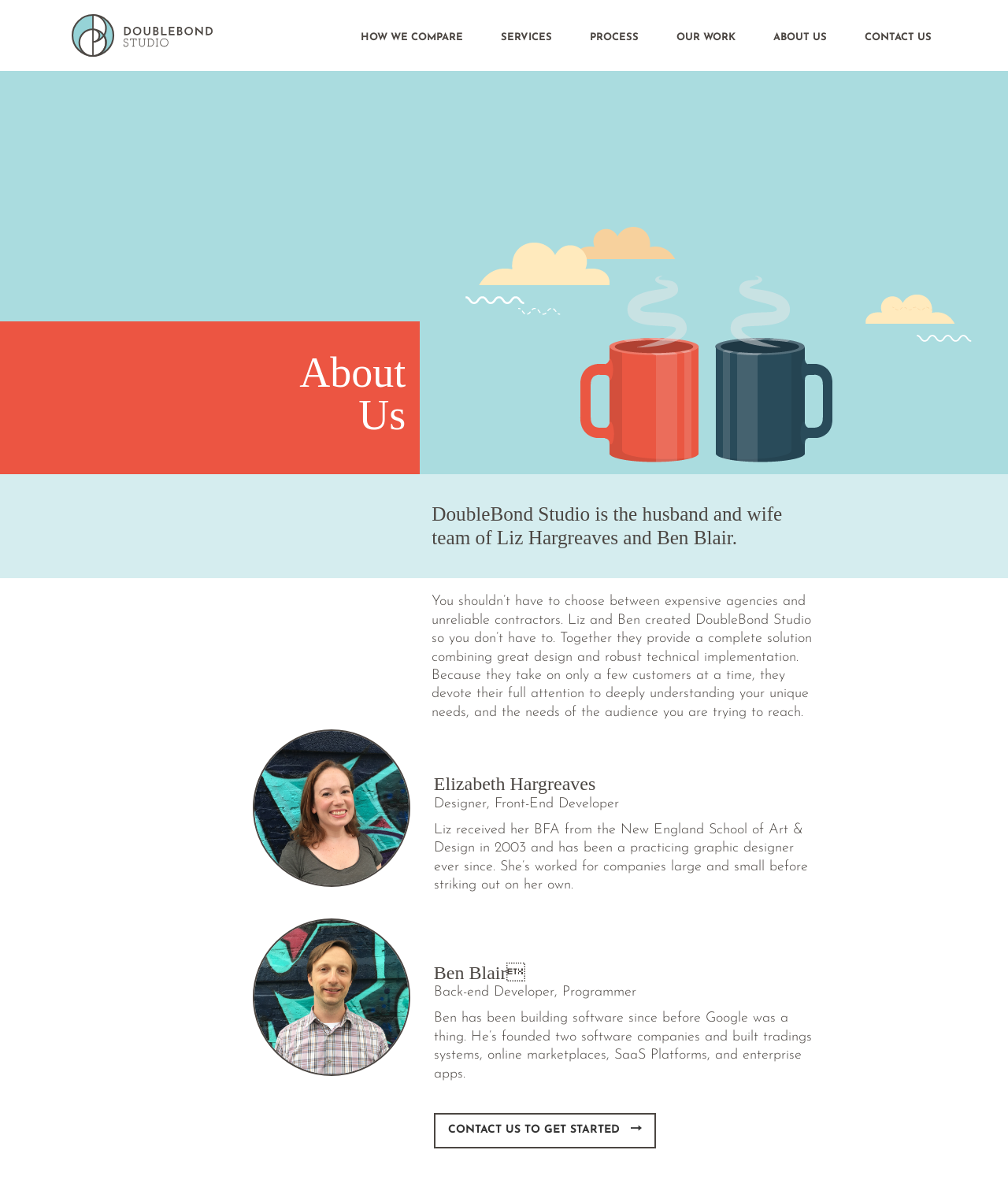Determine the bounding box for the UI element as described: "Services". The coordinates should be represented as four float numbers between 0 and 1, formatted as [left, top, right, bottom].

[0.485, 0.0, 0.559, 0.059]